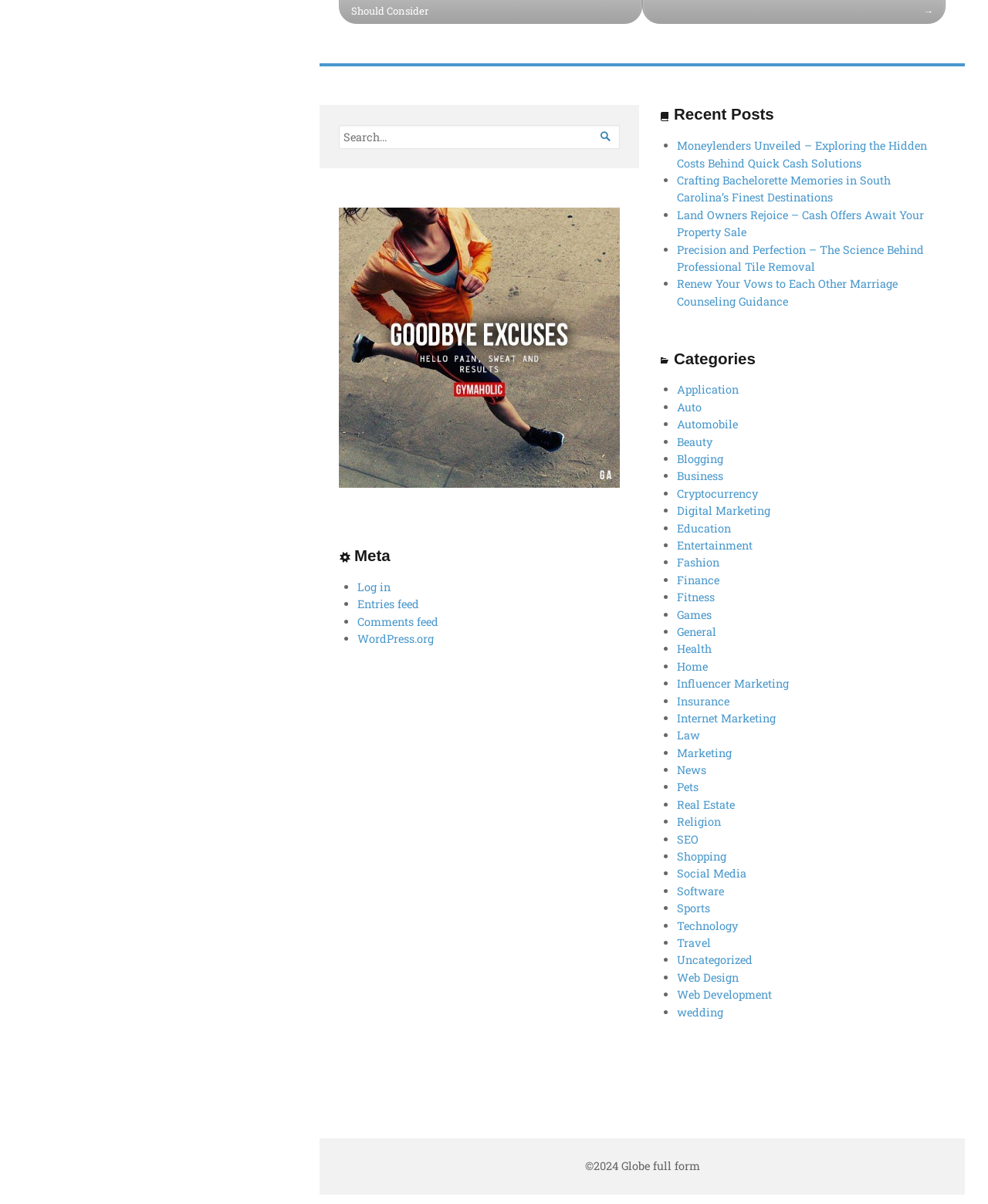Find and specify the bounding box coordinates that correspond to the clickable region for the instruction: "Select 'Application' category".

[0.685, 0.318, 0.748, 0.33]